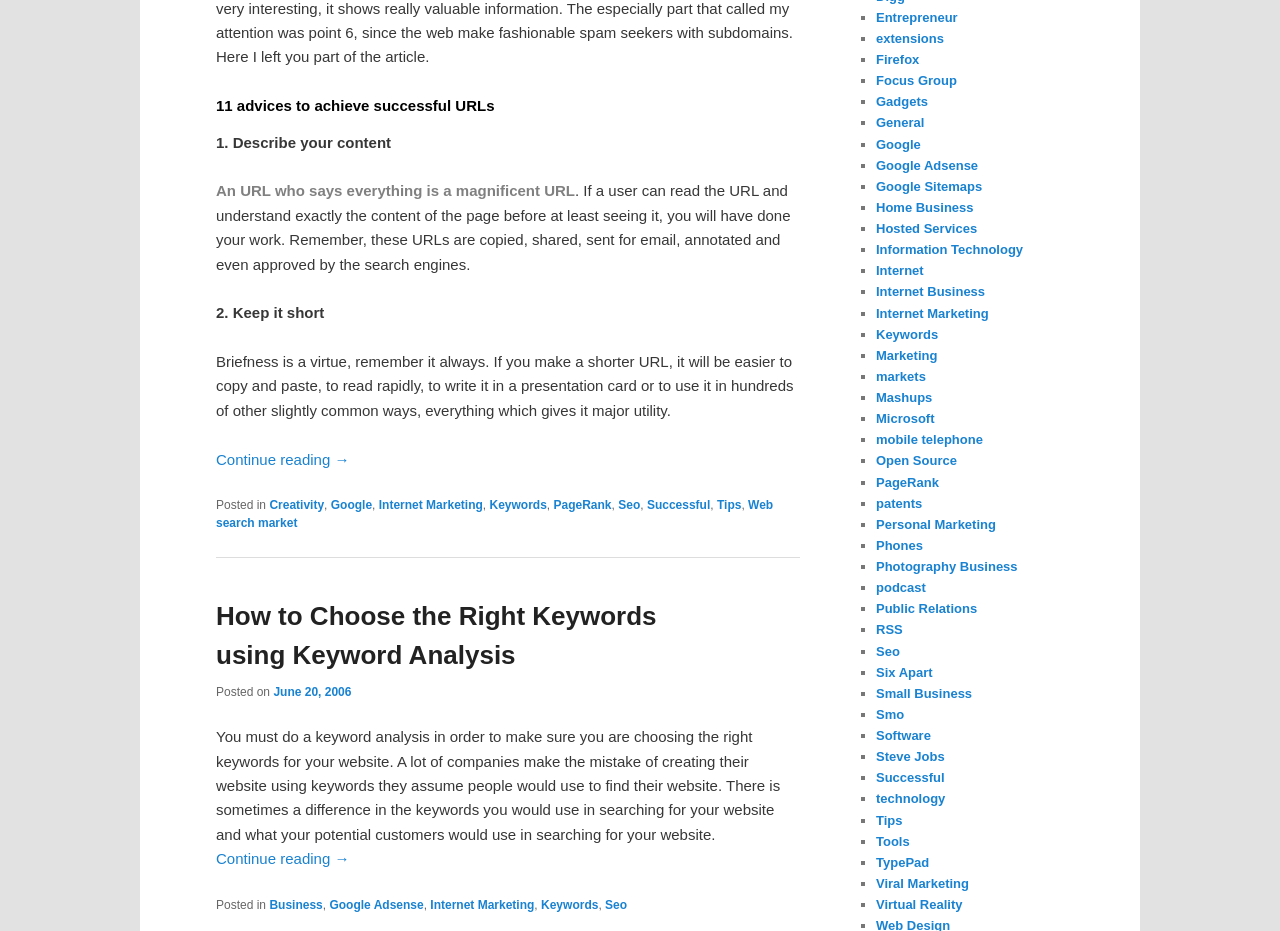How many links are there in the footer section?
Give a detailed explanation using the information visible in the image.

There are 9 links in the footer section, including 'Creativity', 'Google', 'Internet Marketing', 'Keywords', 'PageRank', 'Seo', 'Successful', 'Tips', and 'Web search market'.